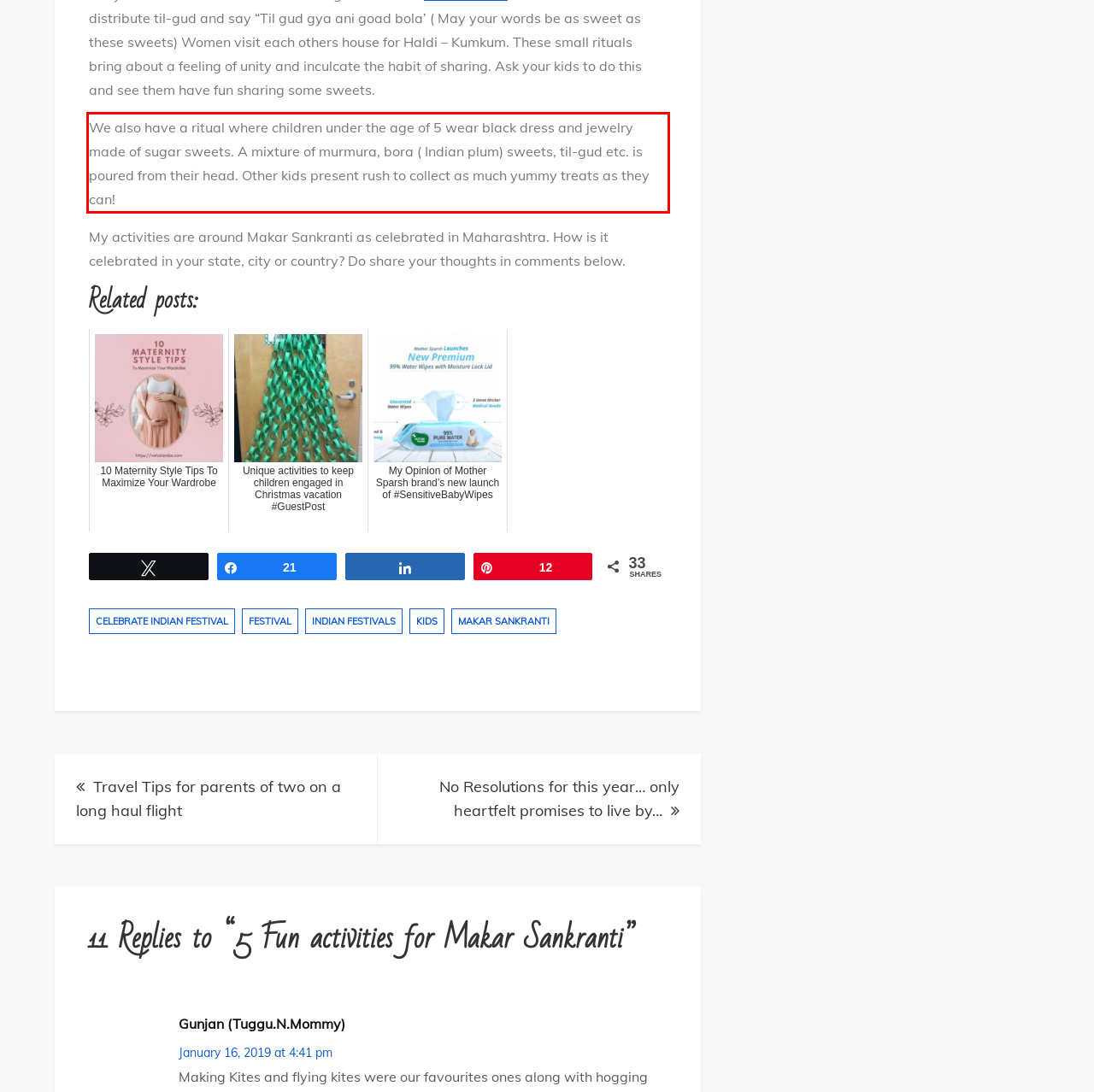The screenshot provided shows a webpage with a red bounding box. Apply OCR to the text within this red bounding box and provide the extracted content.

We also have a ritual where children under the age of 5 wear black dress and jewelry made of sugar sweets. A mixture of murmura, bora ( Indian plum) sweets, til-gud etc. is poured from their head. Other kids present rush to collect as much yummy treats as they can!